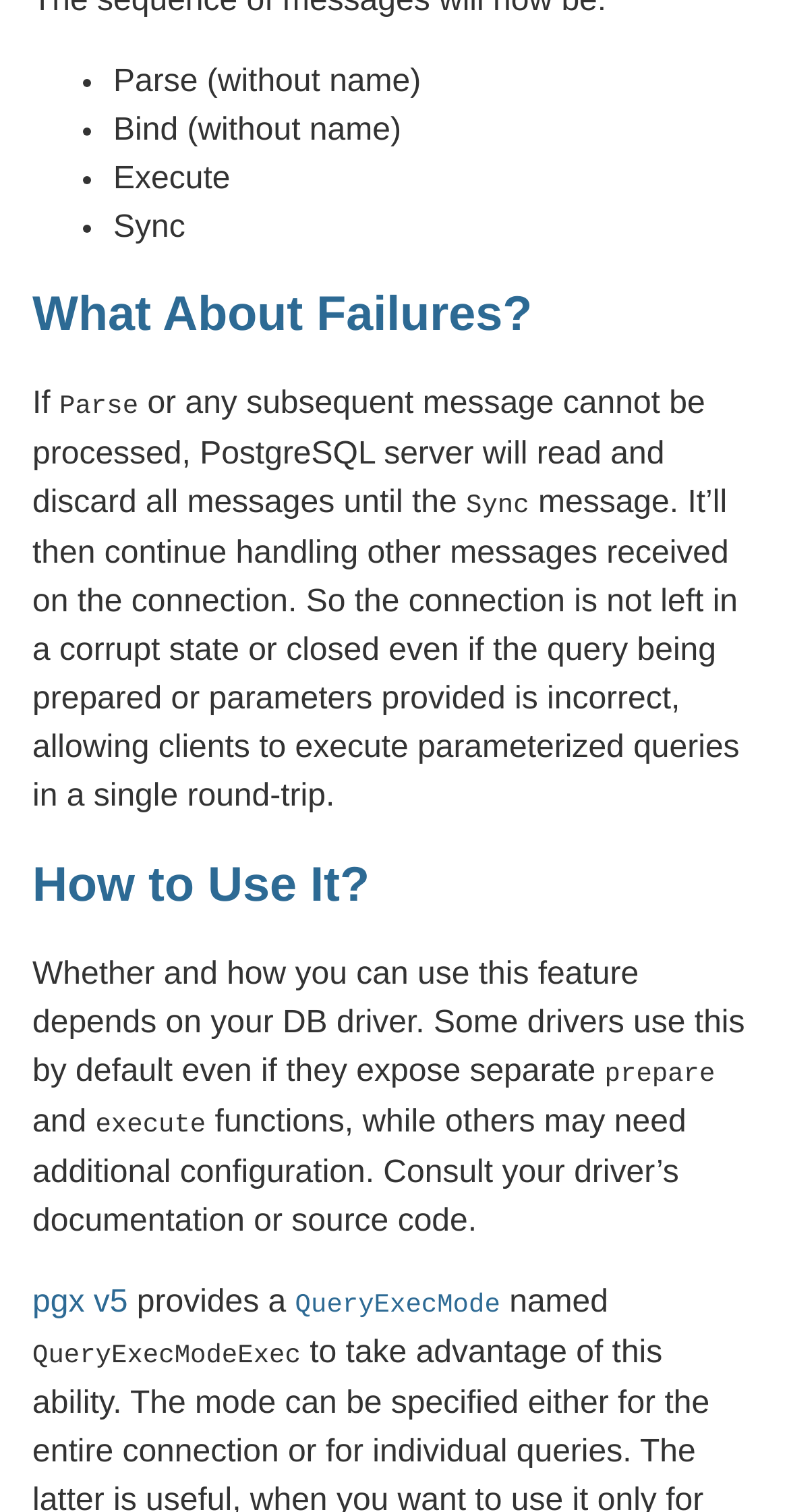Please look at the image and answer the question with a detailed explanation: What should you consult for driver-specific configuration?

According to the static text element, the driver’s documentation or source code should be consulted to determine how to use the query execution feature, as some drivers may require additional configuration.